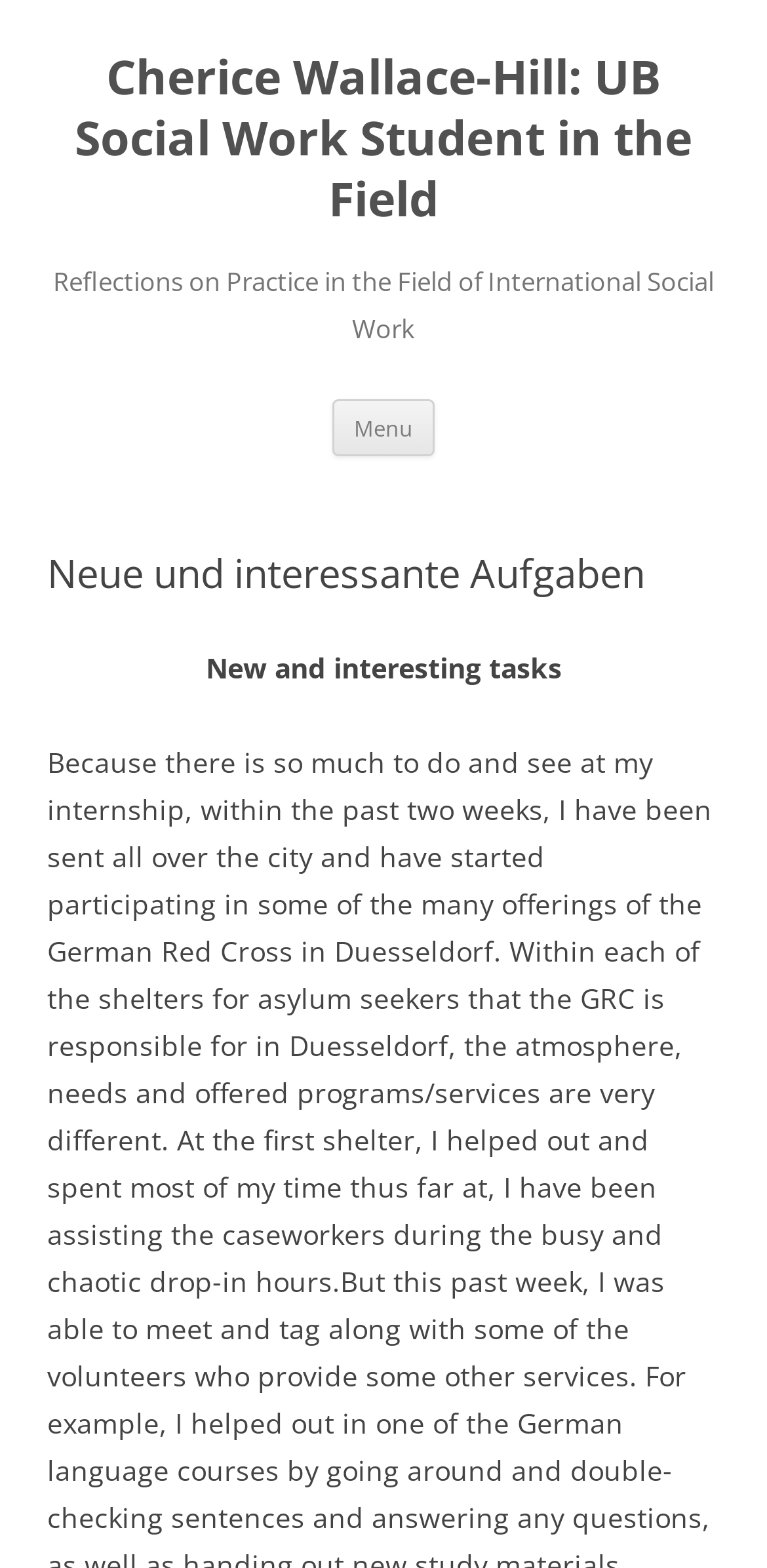Review the image closely and give a comprehensive answer to the question: What is the translation of 'Neue und interessante Aufgaben'?

I found a heading element with the text 'Neue und interessante Aufgaben' and a static text element with the translation 'New and interesting tasks'. This suggests that 'Neue und interessante Aufgaben' translates to 'New and interesting tasks'.